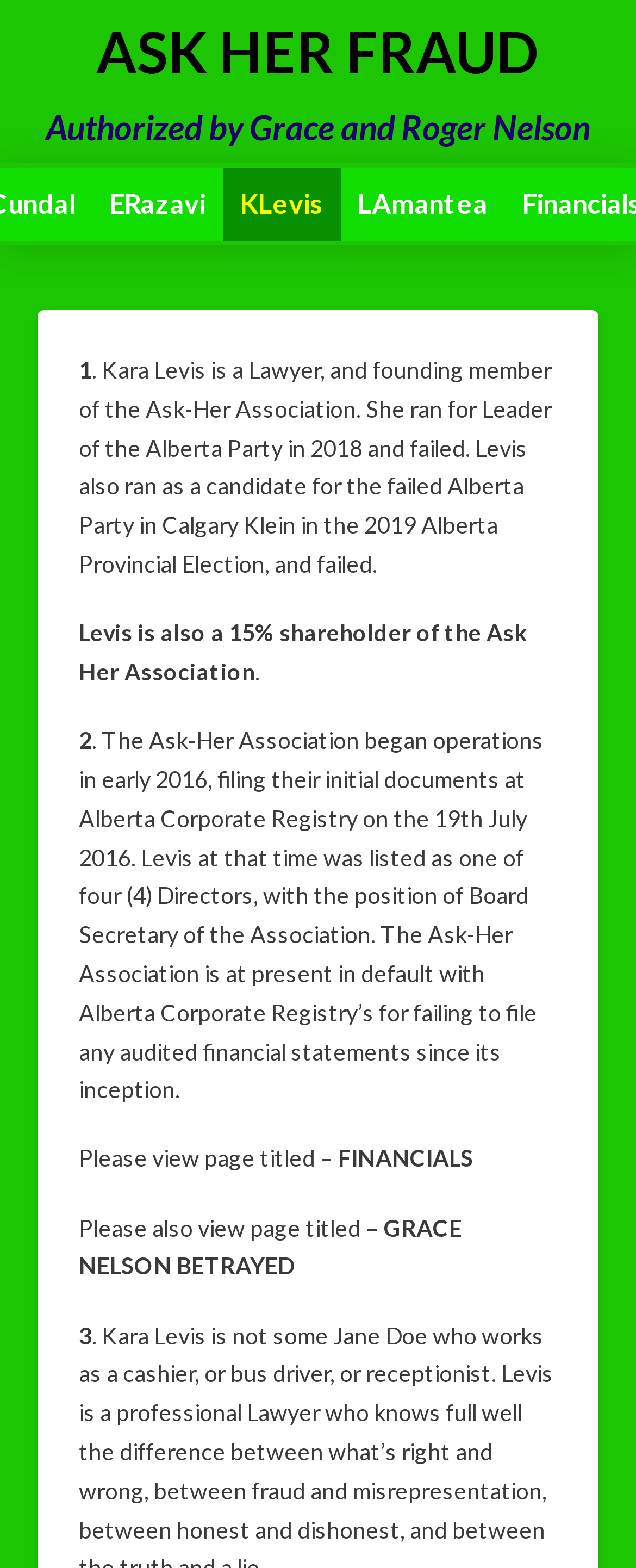Explain the contents of the webpage comprehensively.

This webpage is about Kara Levis, a lawyer and founding member of the Ask-Her Association. At the top of the page, there is a heading that reads "ASK HER FRAUD" in a prominent position. Below the heading, there is a static text that indicates the page is "Authorized by Grace and Roger Nelson". 

On the top-left section of the page, there are three links: "ERazavi", "KLevis", and "LAmantea". The link "LAmantea" is followed by a block of text that provides information about Kara Levis, including her profession, her involvement with the Ask-Her Association, and her failed attempts to run for leadership positions. 

Below this block of text, there are several paragraphs that provide more information about Levis and the Ask-Her Association. The text describes Levis' role in the association, including her position as a 15% shareholder and Board Secretary. It also mentions that the association is currently in default with Alberta Corporate Registry for failing to file audited financial statements. 

There are two links to other pages, "FINANCIALS" and "GRACE NELSON BETRAYED", which are likely related to the Ask-Her Association's financial situation and a controversy involving Grace Nelson, respectively. At the bottom of the page, there is a small text that reads "3", and a link with an icon represented by "\uf106" at the bottom-right corner of the page.